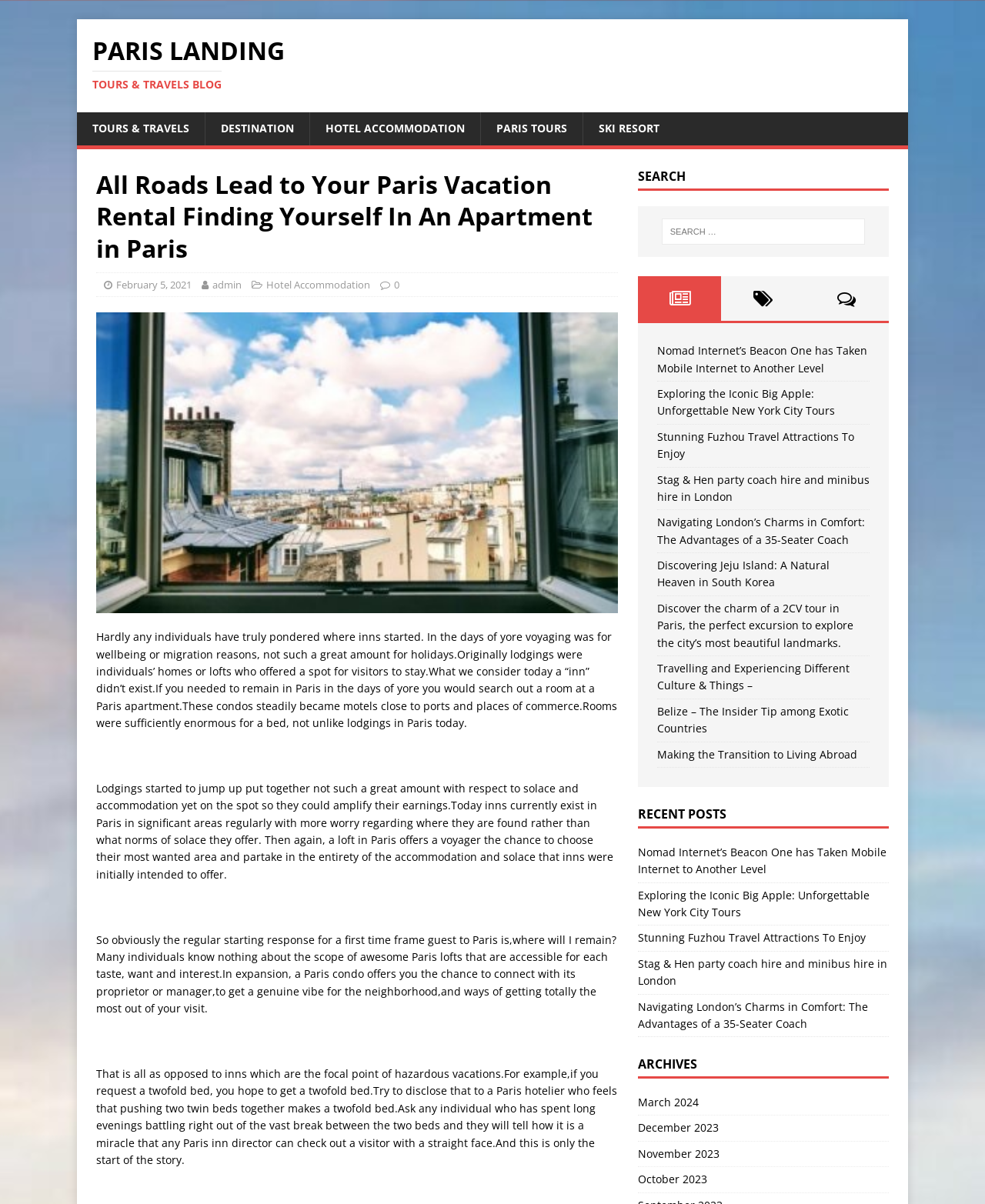Find the bounding box coordinates of the element to click in order to complete this instruction: "Click the 'Register now' button". The bounding box coordinates must be four float numbers between 0 and 1, denoted as [left, top, right, bottom].

None